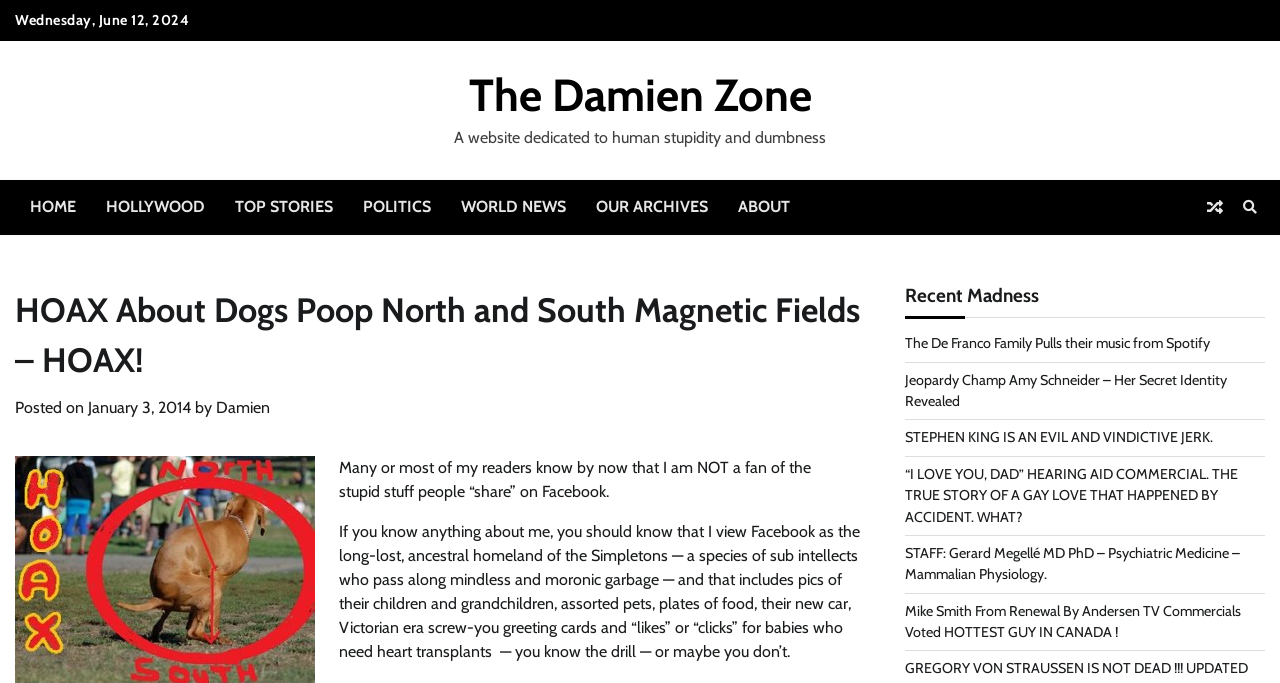Locate the UI element described by January 3, 2014March 9, 2014 and provide its bounding box coordinates. Use the format (top-left x, top-left y, bottom-right x, bottom-right y) with all values as floating point numbers between 0 and 1.

[0.069, 0.583, 0.149, 0.611]